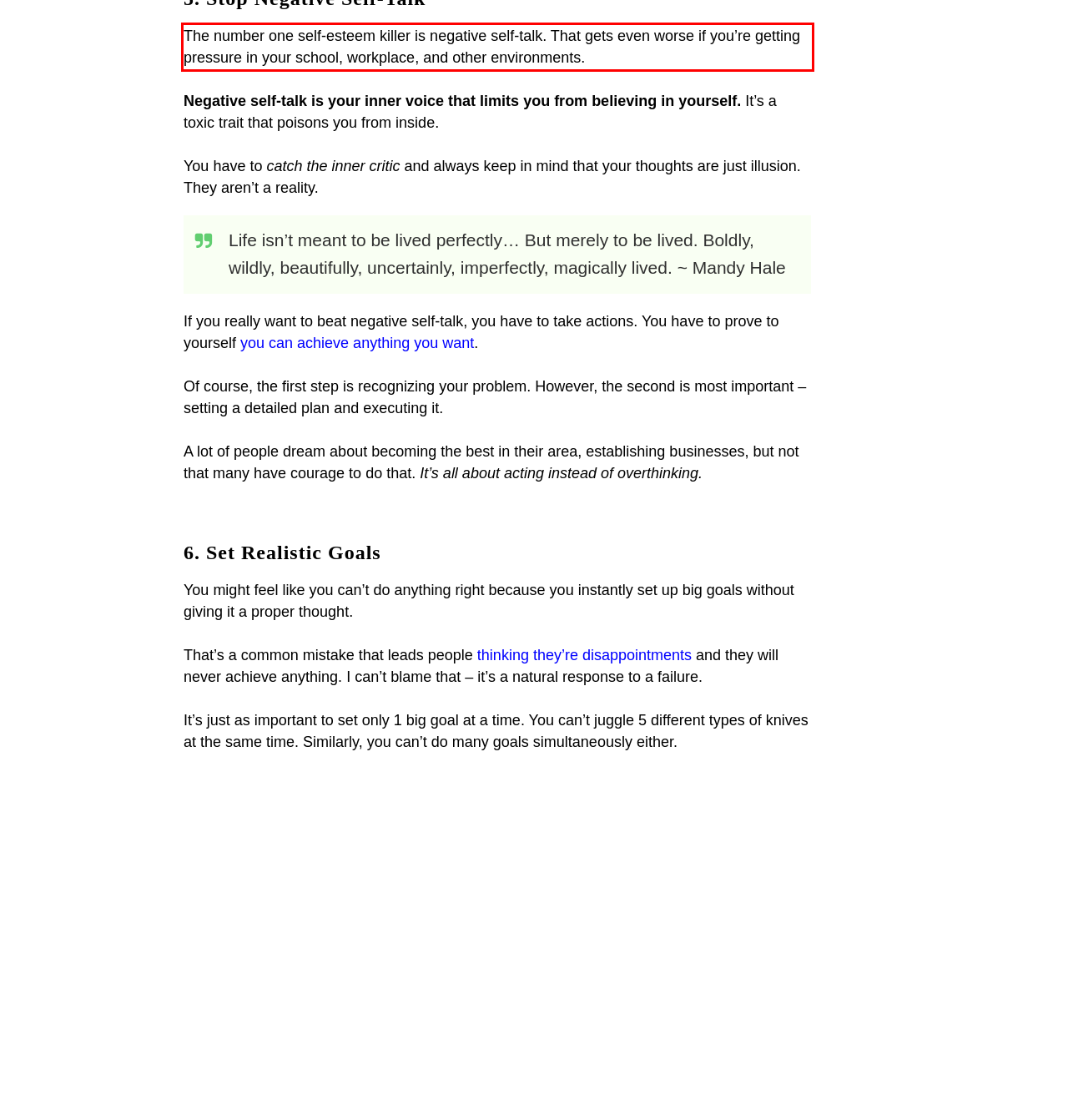Identify the text inside the red bounding box in the provided webpage screenshot and transcribe it.

The number one self-esteem killer is negative self-talk. That gets even worse if you’re getting pressure in your school, workplace, and other environments.